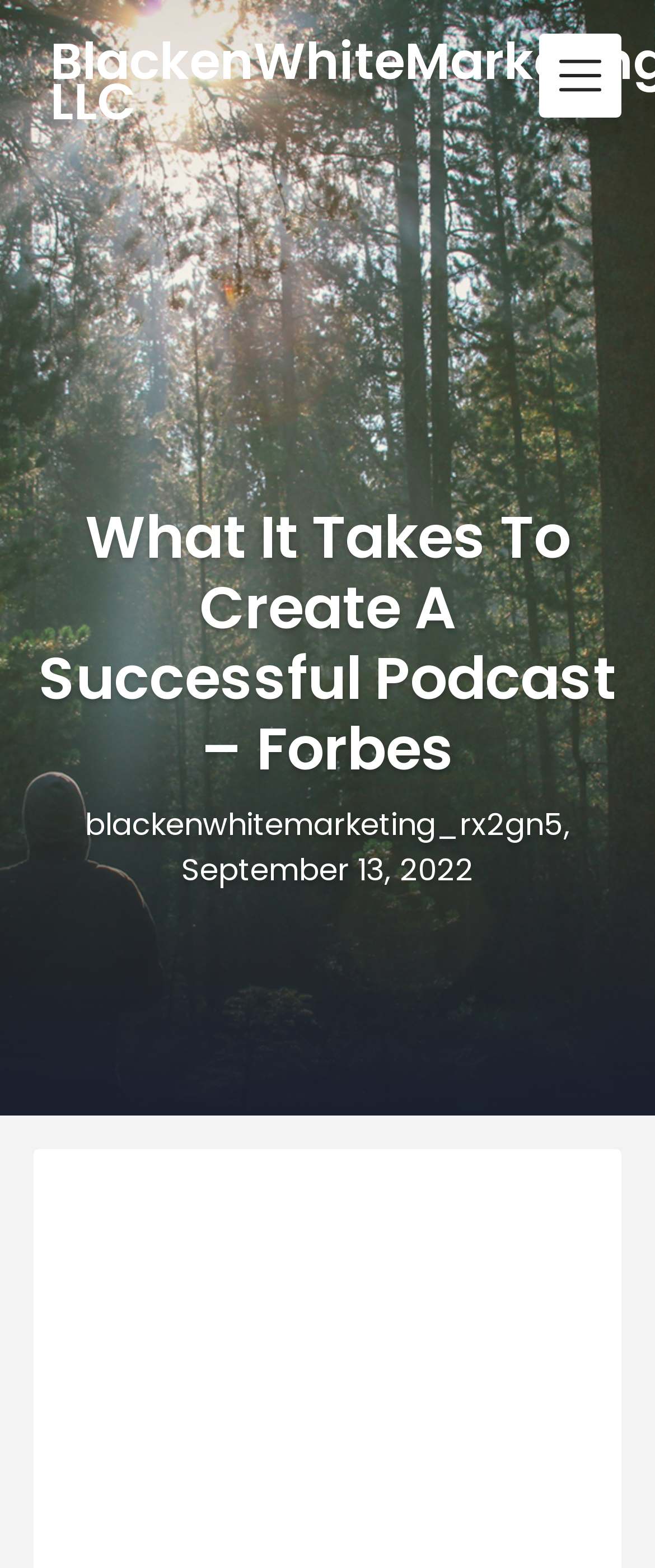Extract the bounding box coordinates for the described element: "parent_node: BlackenWhiteMarketing LLC". The coordinates should be represented as four float numbers between 0 and 1: [left, top, right, bottom].

[0.372, 0.587, 0.628, 0.694]